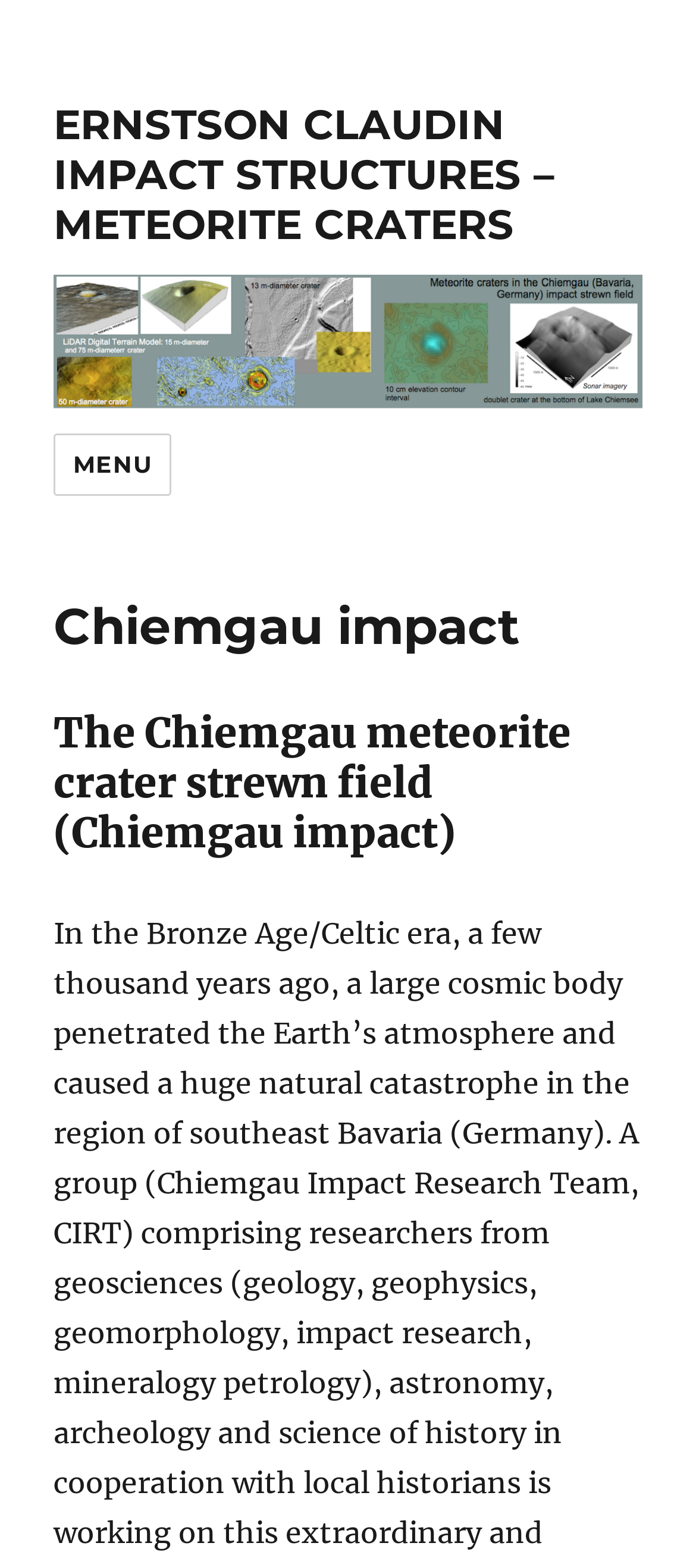Illustrate the webpage with a detailed description.

The webpage is about the Chiemgau impact meteorite crater strewn field. At the top, there is a link to "ERNSTSON CLAUDIN IMPACT STRUCTURES – METEORITE CRATERS" which takes up most of the width. Below it, there is a slideshow region labeled "New Slider" that occupies a significant portion of the page. The slideshow has navigation links, "<" and ">", on either side to move through the slides.

To the right of the slideshow navigation links, there is a "MENU" button that, when expanded, controls the site navigation and social navigation. Above the "MENU" button, there are two headings. The first heading is "Chiemgau impact", and the second heading is "The Chiemgau meteorite crater strewn field (Chiemgau impact)". These headings are positioned above the slideshow region.